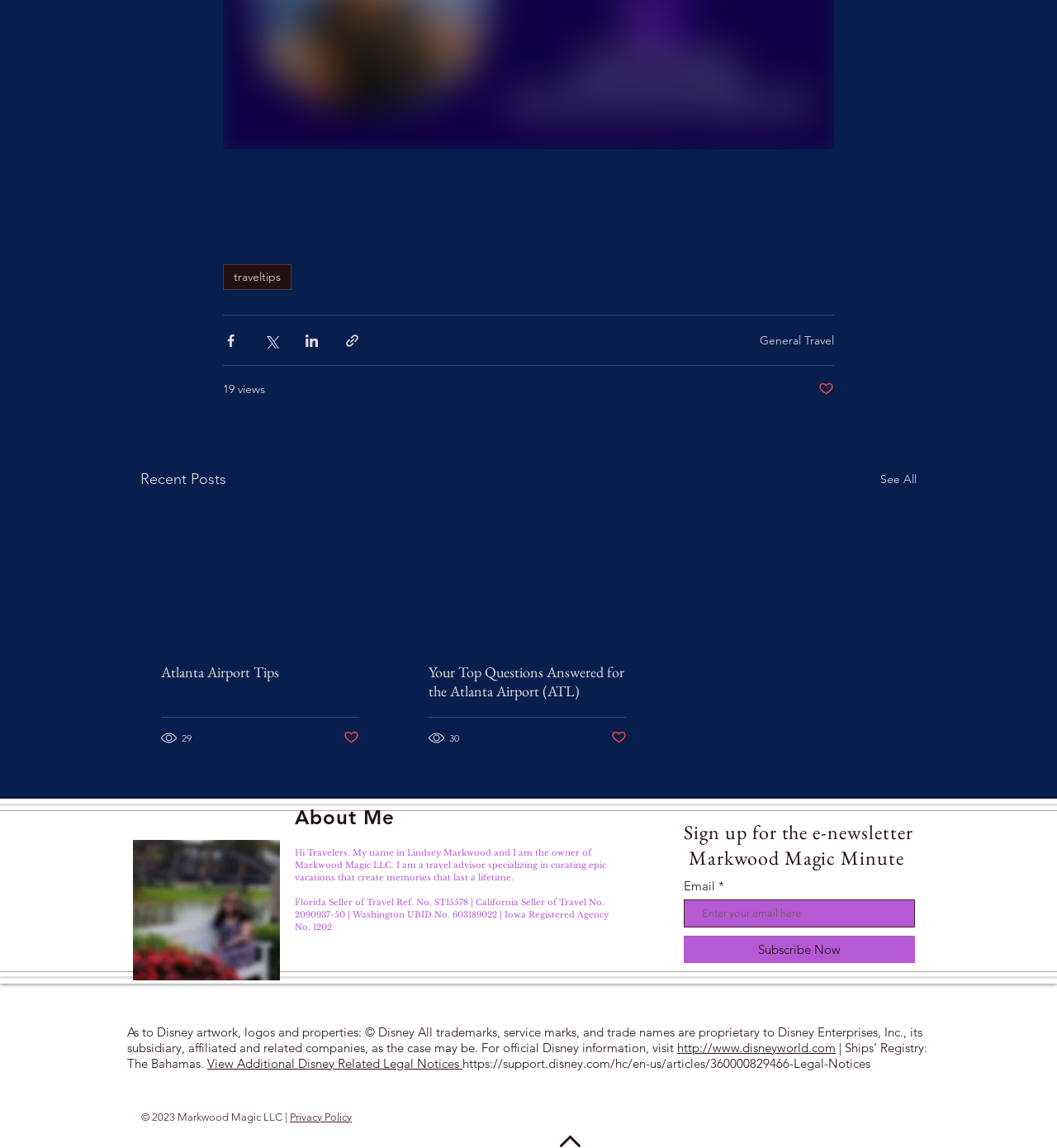Locate the bounding box coordinates of the element's region that should be clicked to carry out the following instruction: "Read more stories by The Texas Newsroom". The coordinates need to be four float numbers between 0 and 1, i.e., [left, top, right, bottom].

None